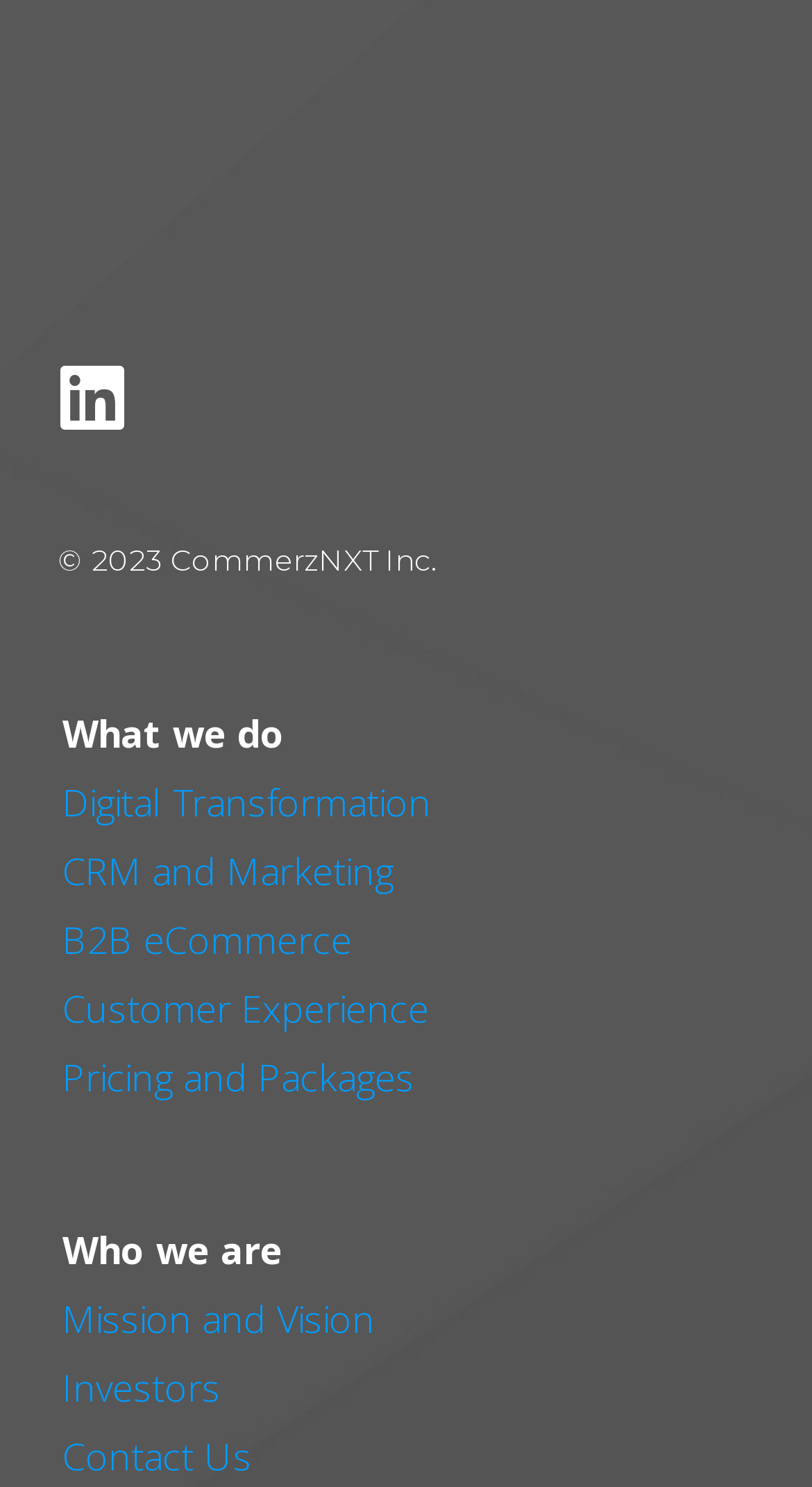Locate the bounding box coordinates of the element that should be clicked to execute the following instruction: "Click on Digital Transformation".

[0.077, 0.522, 0.531, 0.556]